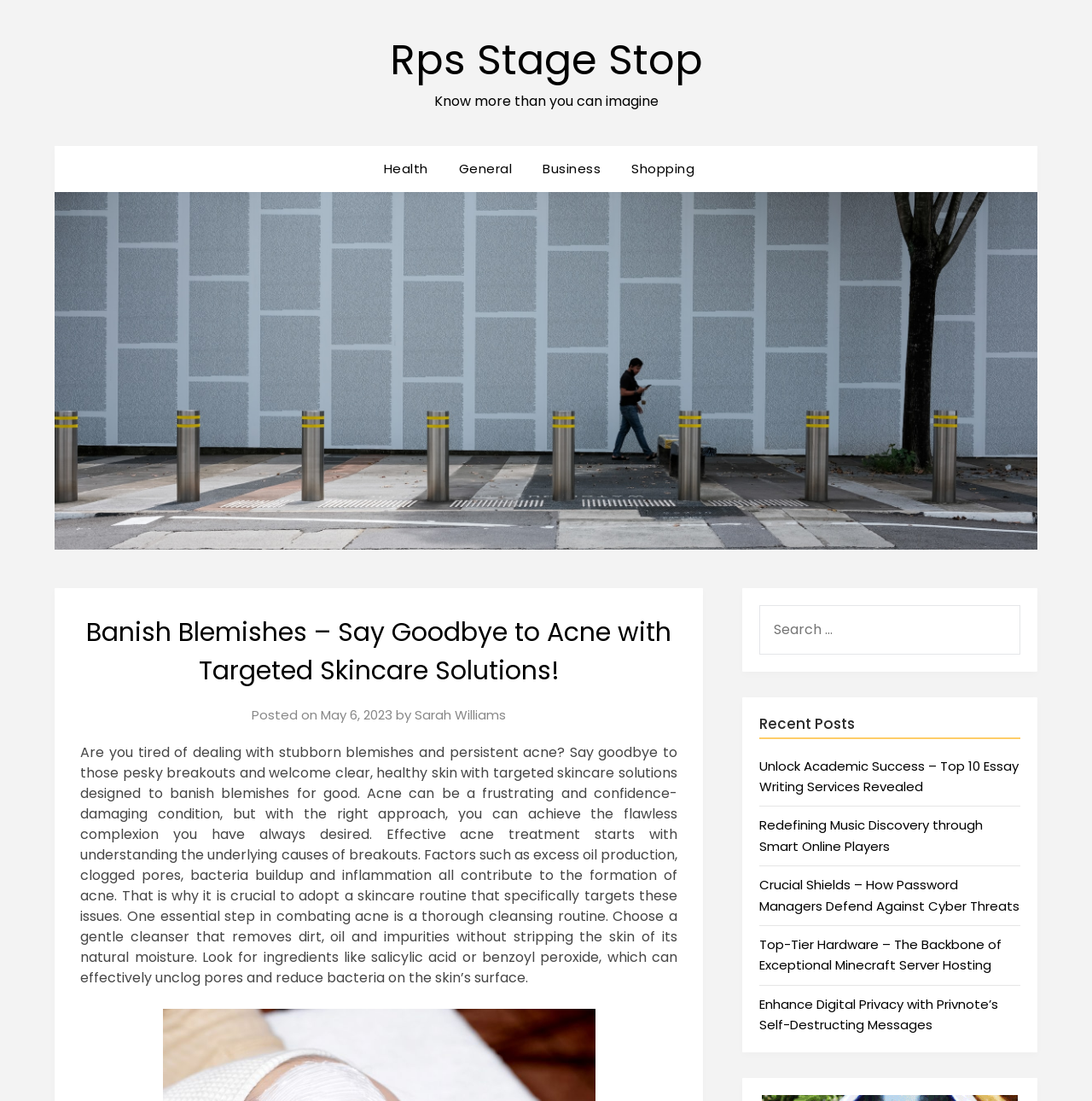Answer the following inquiry with a single word or phrase:
What is the purpose of salicylic acid in skincare?

Unclog pores